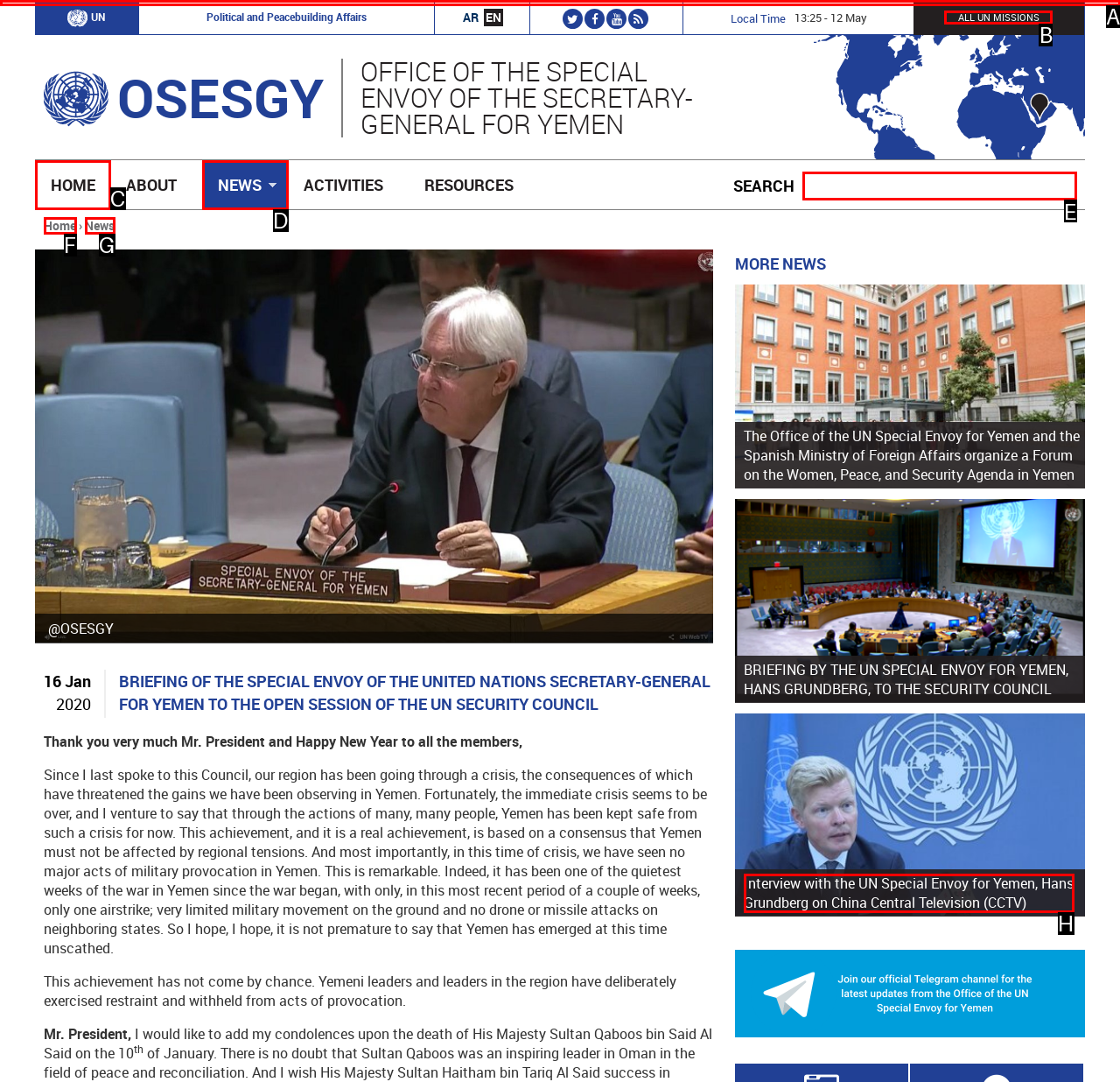Select the letter of the UI element you need to click on to fulfill this task: Learn about the 'Benefits Of Investing In A Gold Ira'. Write down the letter only.

None